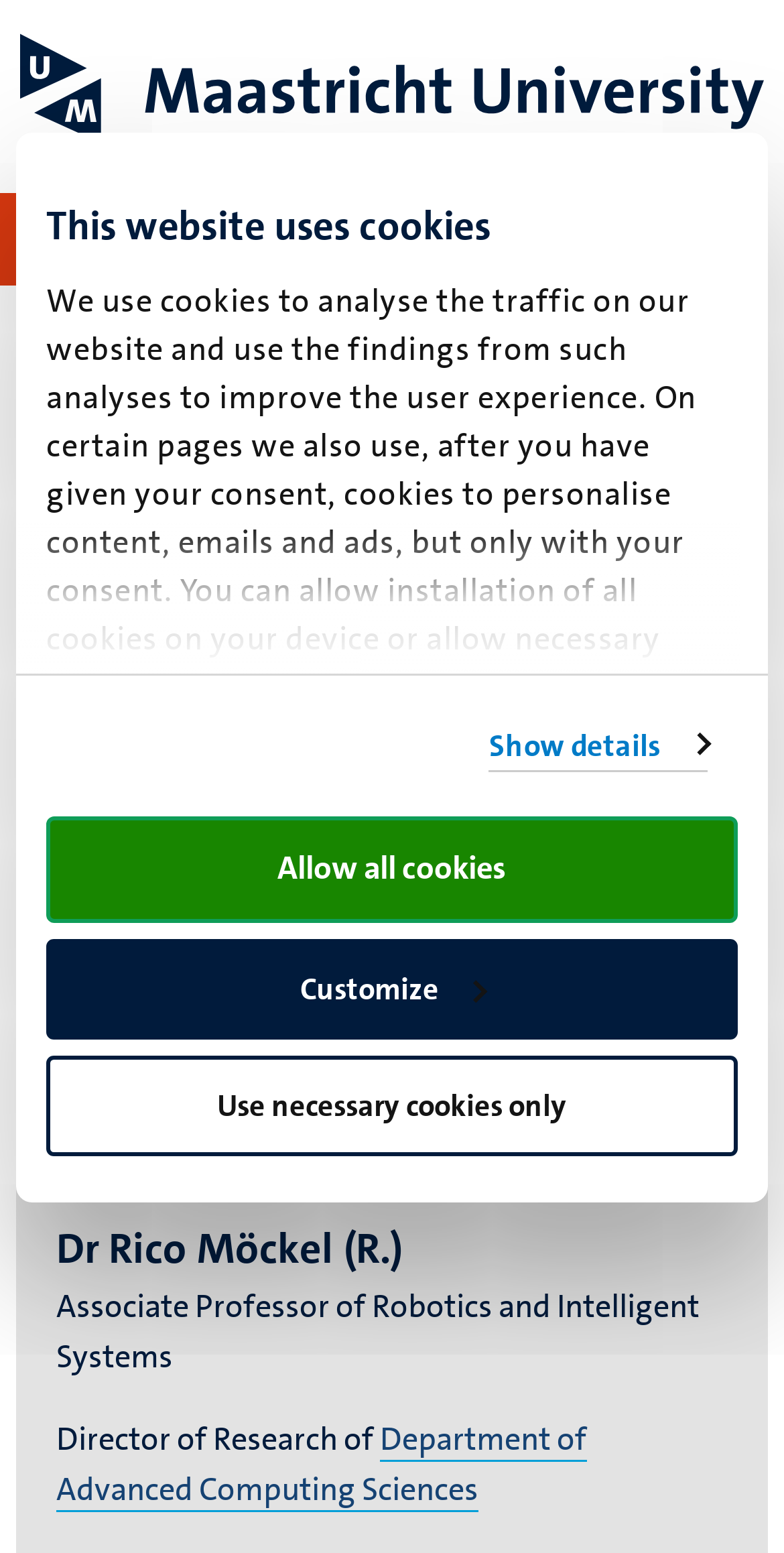Give a comprehensive overview of the webpage, including key elements.

The webpage is about Dr. Rico Möckel, an Associate Professor of Robotics and Intelligent Systems and Director of Research at the Department of Advanced Computing Sciences at Maastricht University. 

At the top of the page, there is a Maastricht University logo, which is an image. Below the logo, there is a navigation menu button to open the mobile navigation menu. 

On the left side of the page, there is a column with links to different sections, including "Over de UM" (About the UM). 

The main content of the page is about Dr. Rico Möckel, with a heading displaying his name. Below the heading, there are three lines of text describing his positions. The third line contains a link to the Department of Advanced Computing Sciences.

A dialog box pops up at the top of the page, informing users that the website uses cookies. The dialog box has a tab panel with a heading "Consent" and a paragraph explaining the use of cookies. There are three buttons at the bottom of the dialog box: "Use necessary cookies only", "Customize", and "Allow all cookies". There is also a link to view the cookie statement.